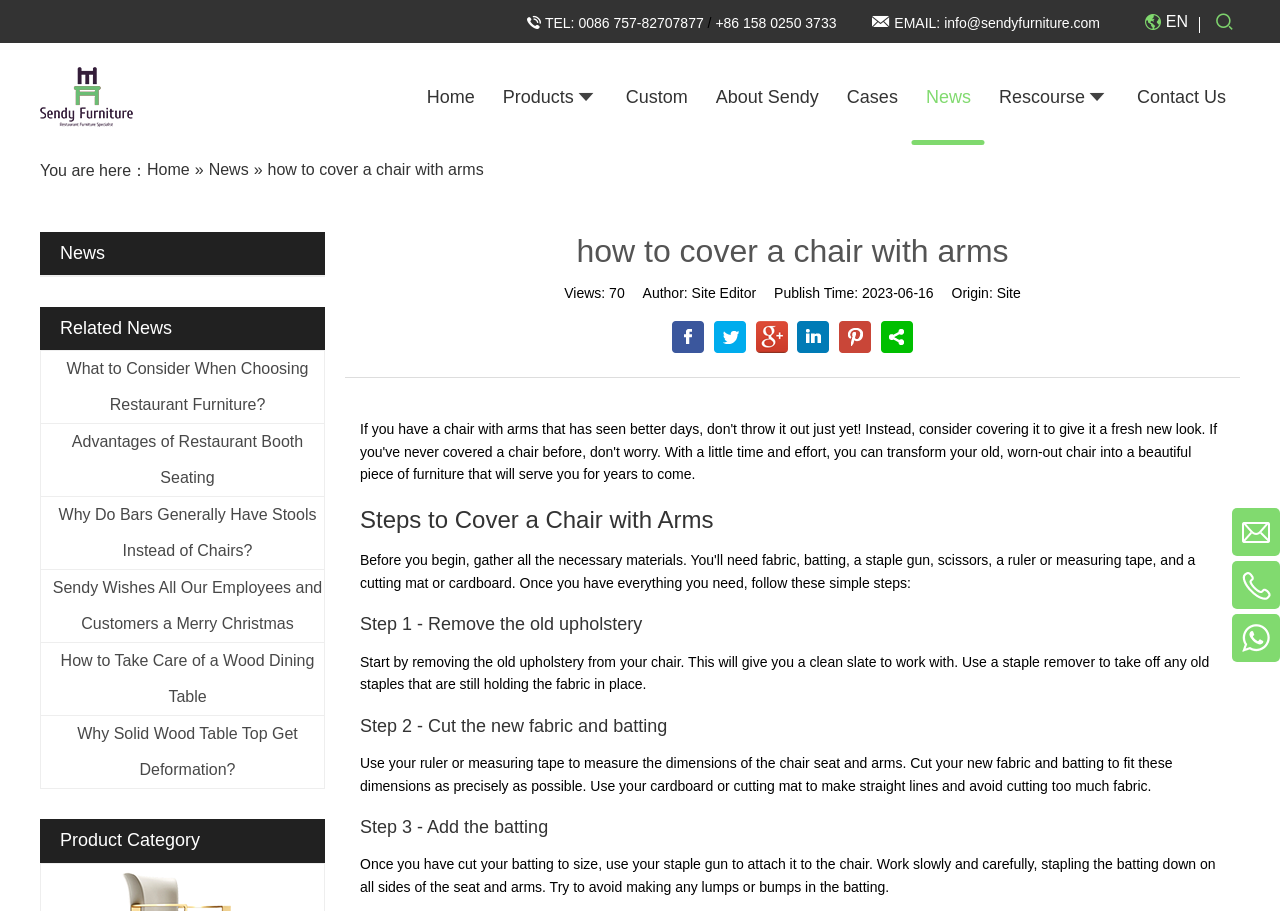Utilize the information from the image to answer the question in detail:
What is the third step in covering a chair with arms?

I found the third step by looking at the instructions section of the webpage, where the steps to cover a chair with arms are listed. The third step is 'Add the batting', which involves attaching the batting to the chair using a staple gun.